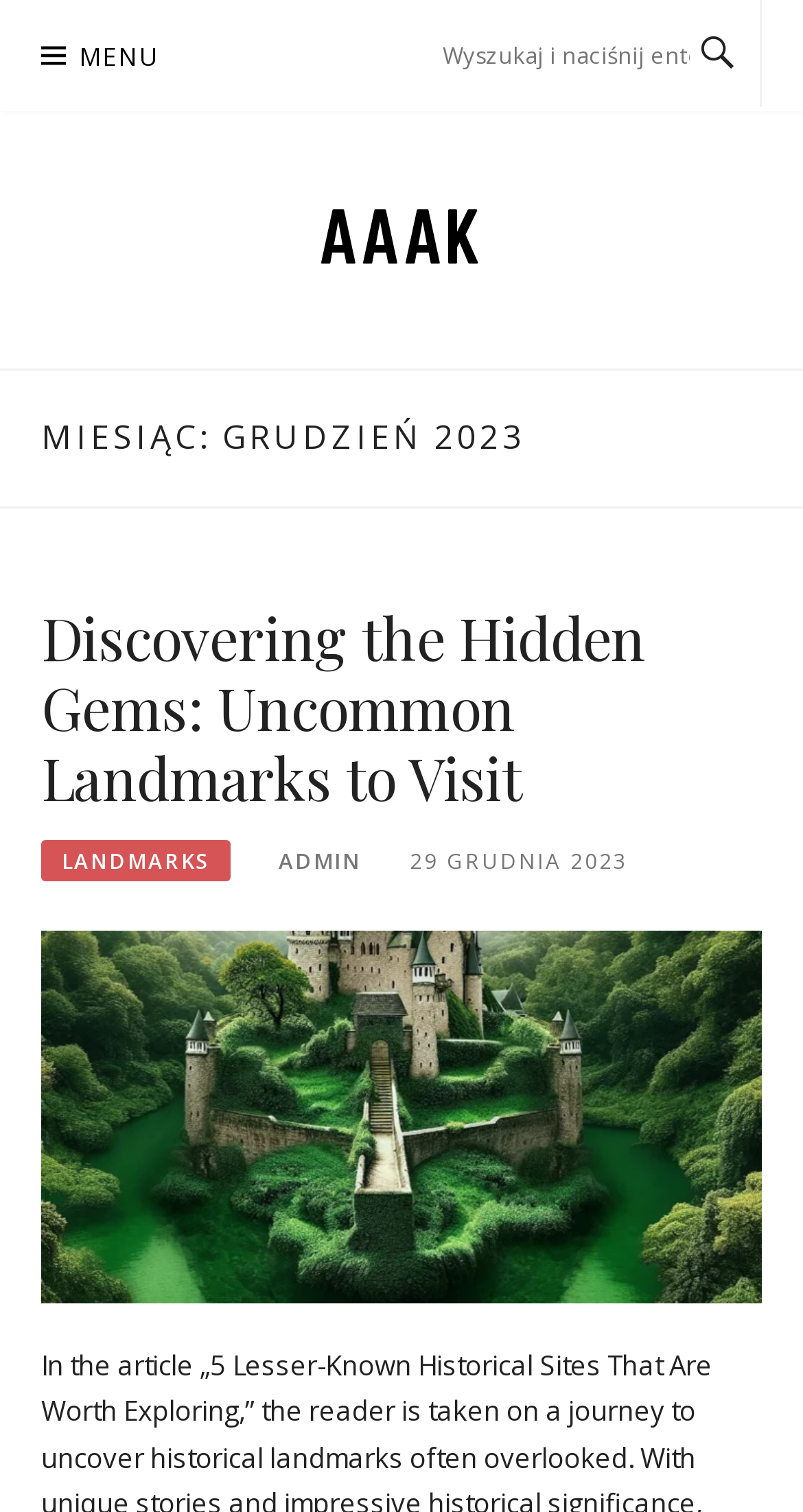Can you identify and provide the main heading of the webpage?

MIESIĄC: GRUDZIEŃ 2023